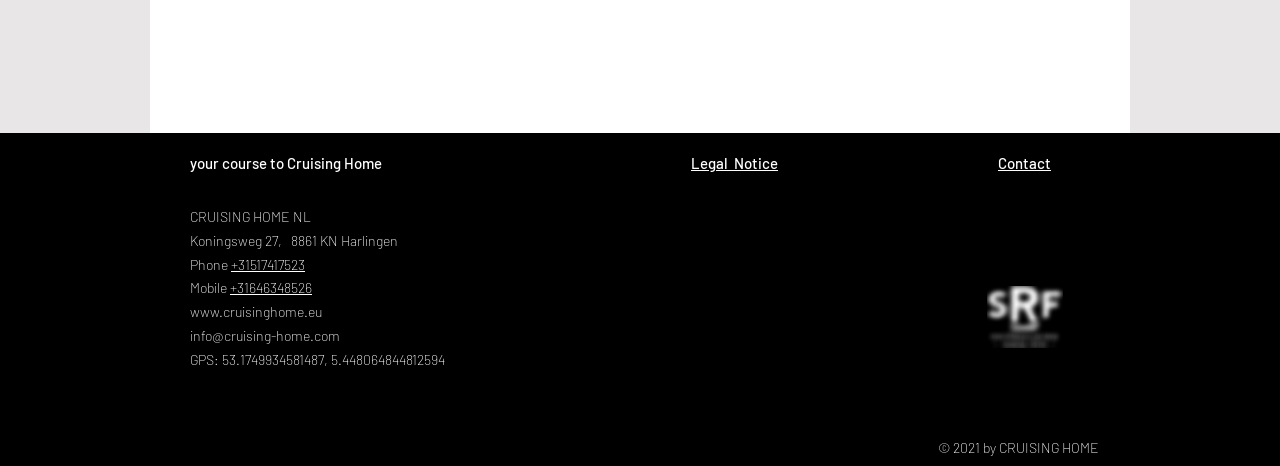What is the company name?
Please give a detailed and elaborate explanation in response to the question.

The company name is obtained from the StaticText element 'CRUISING HOME NL' which is located at the top of the webpage, indicating that it is the main company name.